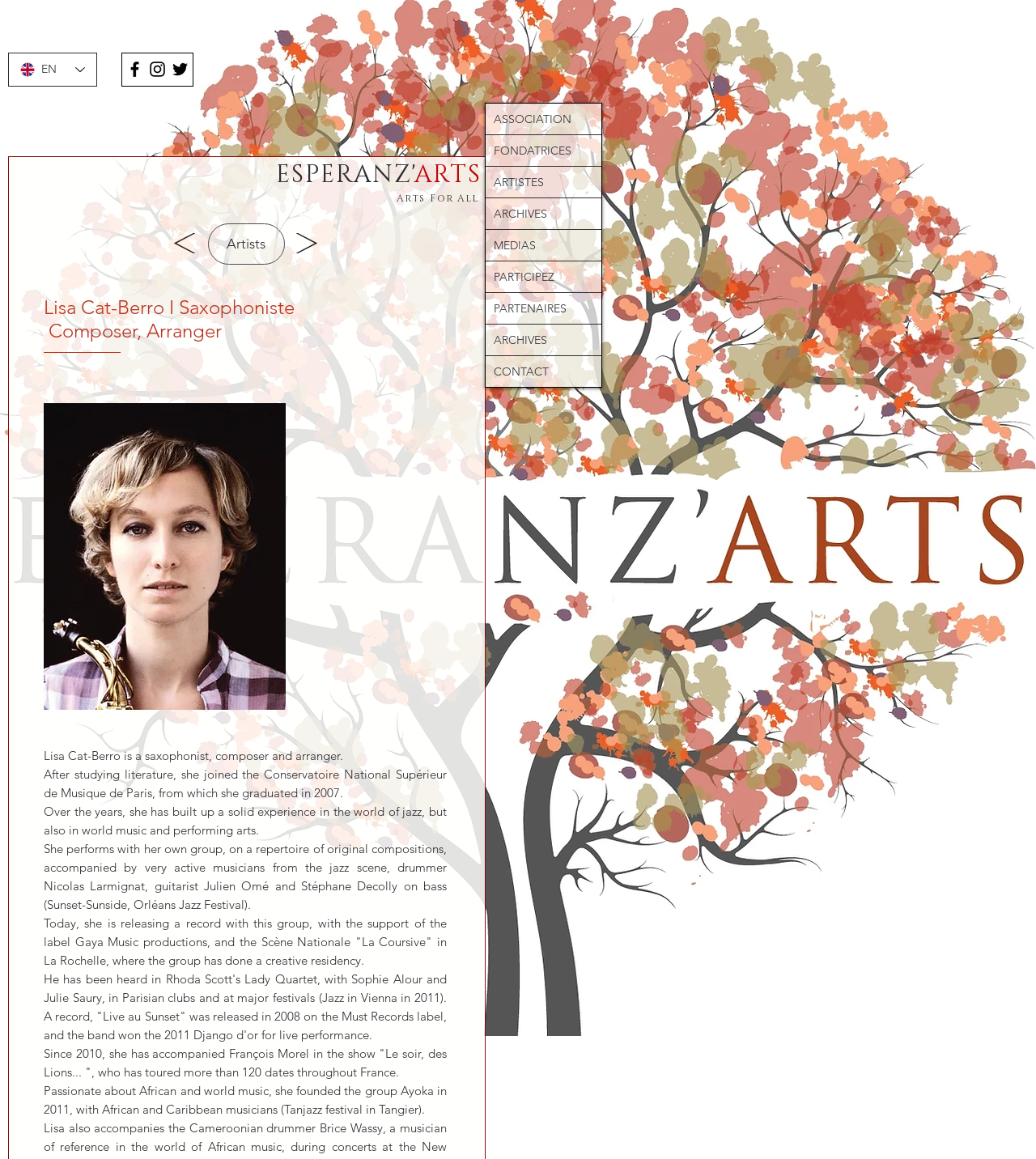Please specify the bounding box coordinates of the clickable section necessary to execute the following command: "Select English language".

[0.008, 0.045, 0.094, 0.075]